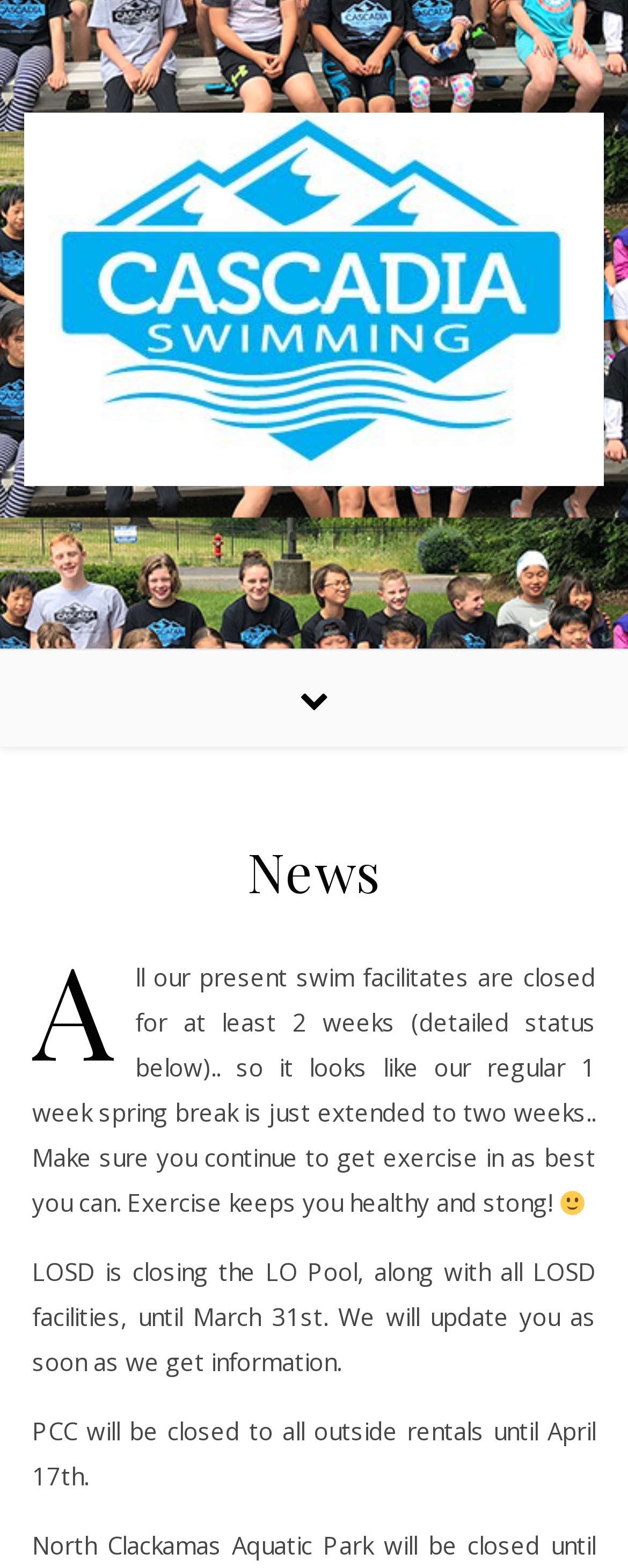Please reply to the following question with a single word or a short phrase:
What is the tone of the message?

Positive